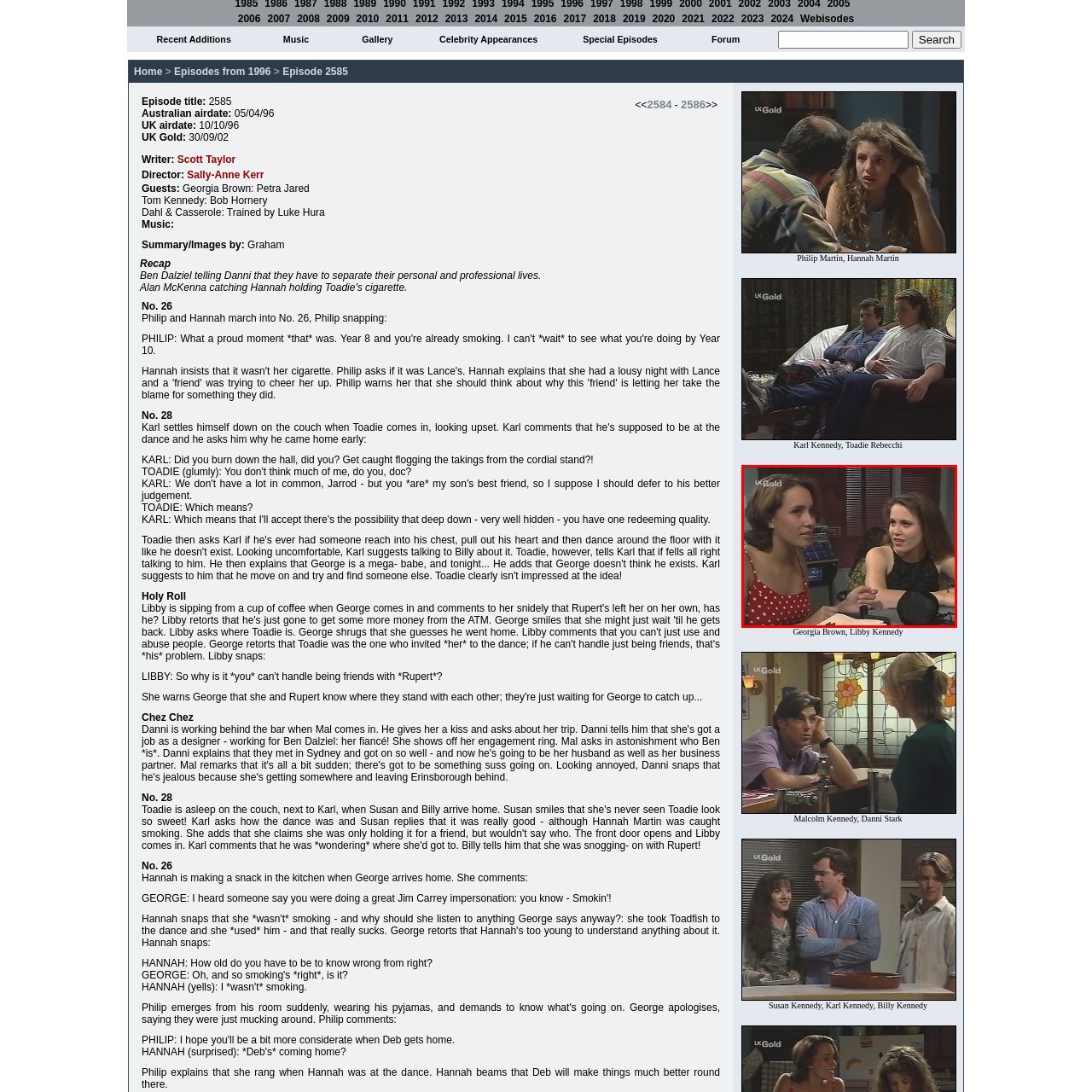What is the hairstyle of the woman on the right?
Pay attention to the part of the image enclosed by the red bounding box and respond to the question in detail.

The woman on the right has long hair that is cascading down, which indicates that her hairstyle is characterized by long hair.